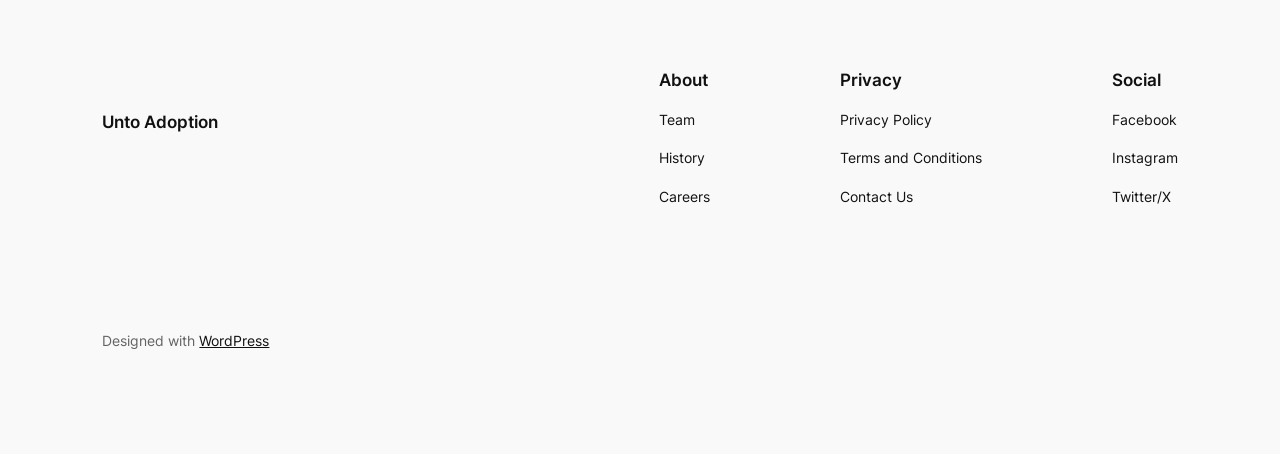Locate the bounding box coordinates of the element's region that should be clicked to carry out the following instruction: "Read Privacy Policy". The coordinates need to be four float numbers between 0 and 1, i.e., [left, top, right, bottom].

[0.656, 0.24, 0.728, 0.289]